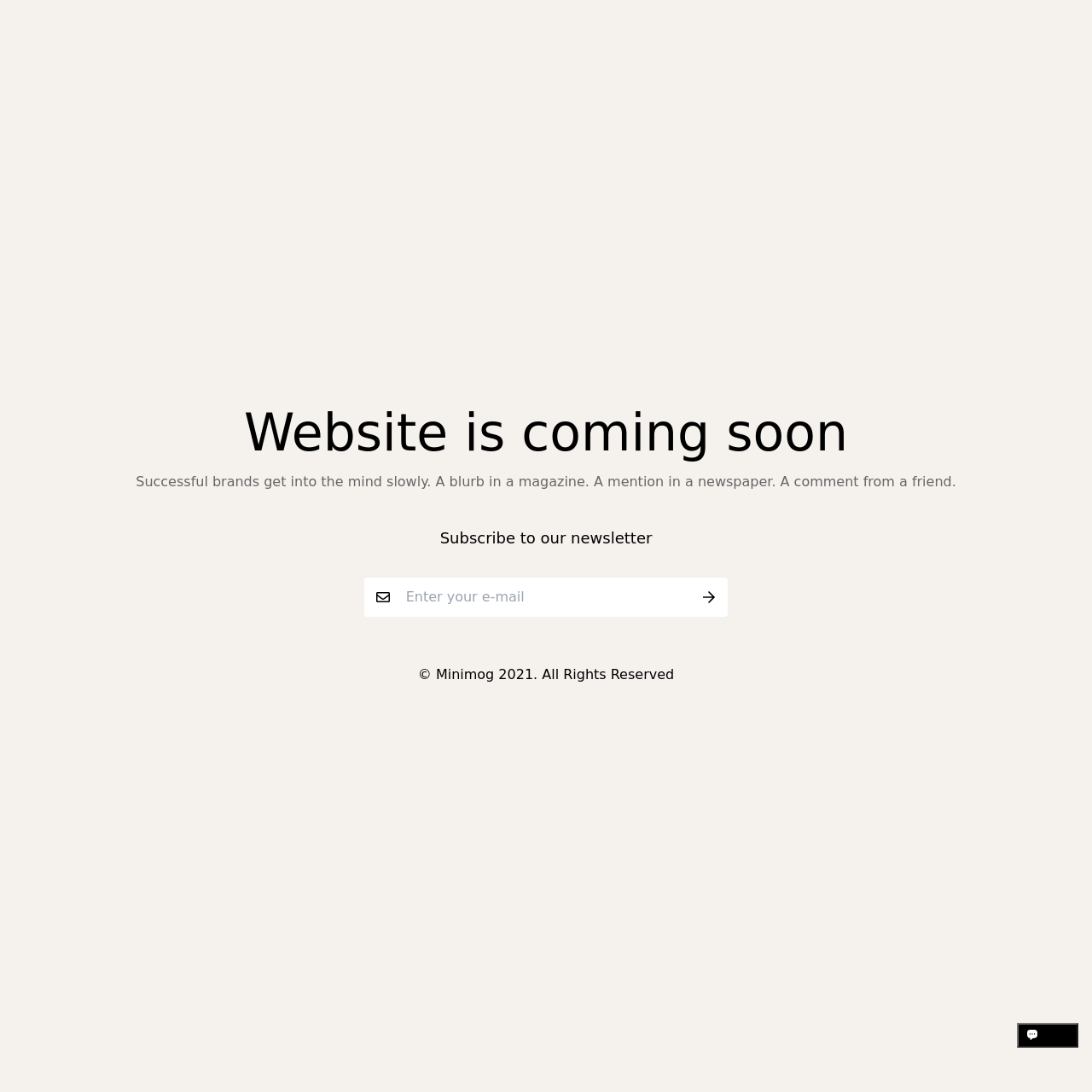Determine the bounding box coordinates (top-left x, top-left y, bottom-right x, bottom-right y) of the UI element described in the following text: name="contact[email]" placeholder="Enter your e-mail"

[0.333, 0.529, 0.667, 0.565]